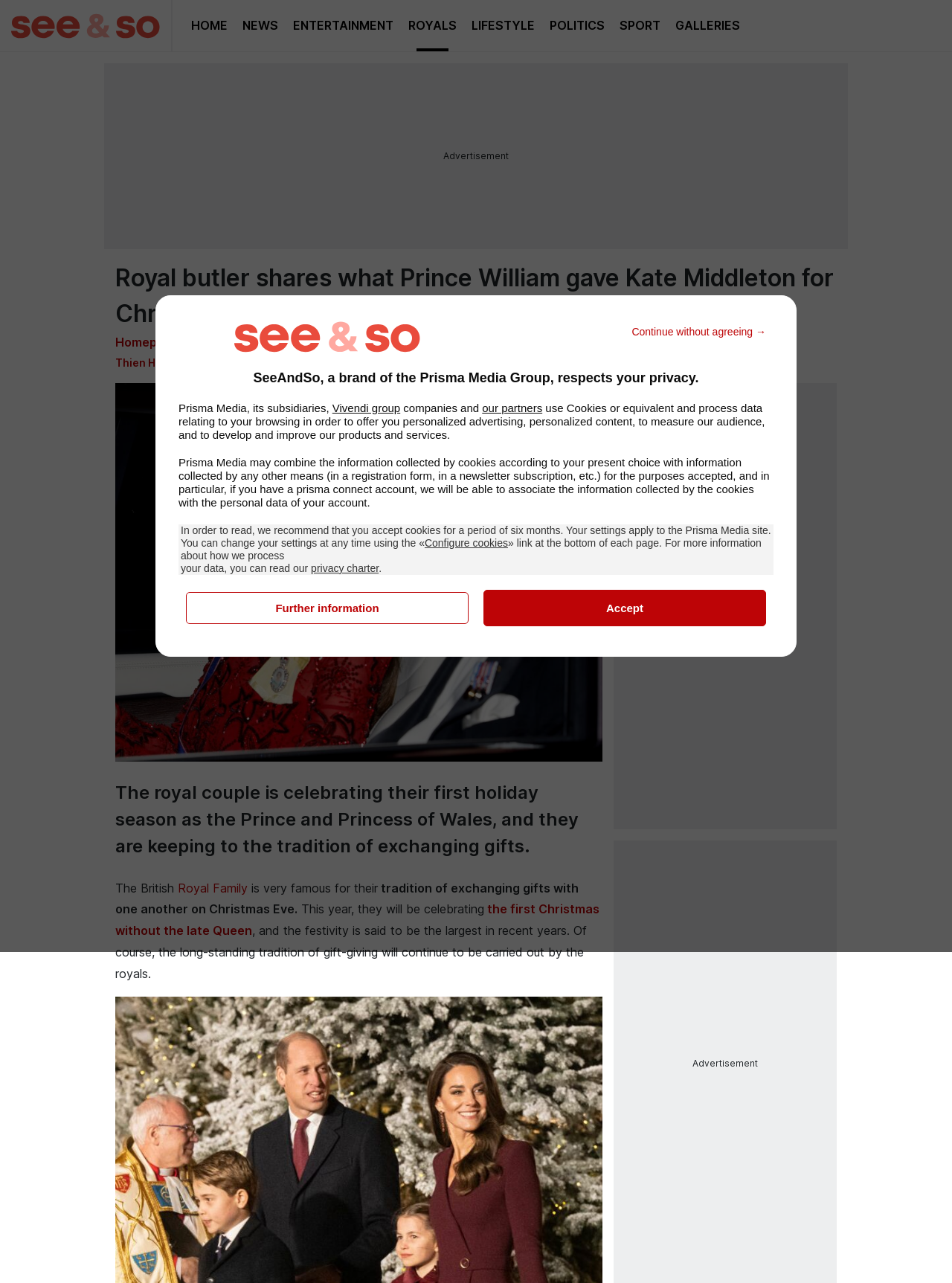Given the element description Royal Family, specify the bounding box coordinates of the corresponding UI element in the format (top-left x, top-left y, bottom-right x, bottom-right y). All values must be between 0 and 1.

[0.183, 0.686, 0.264, 0.698]